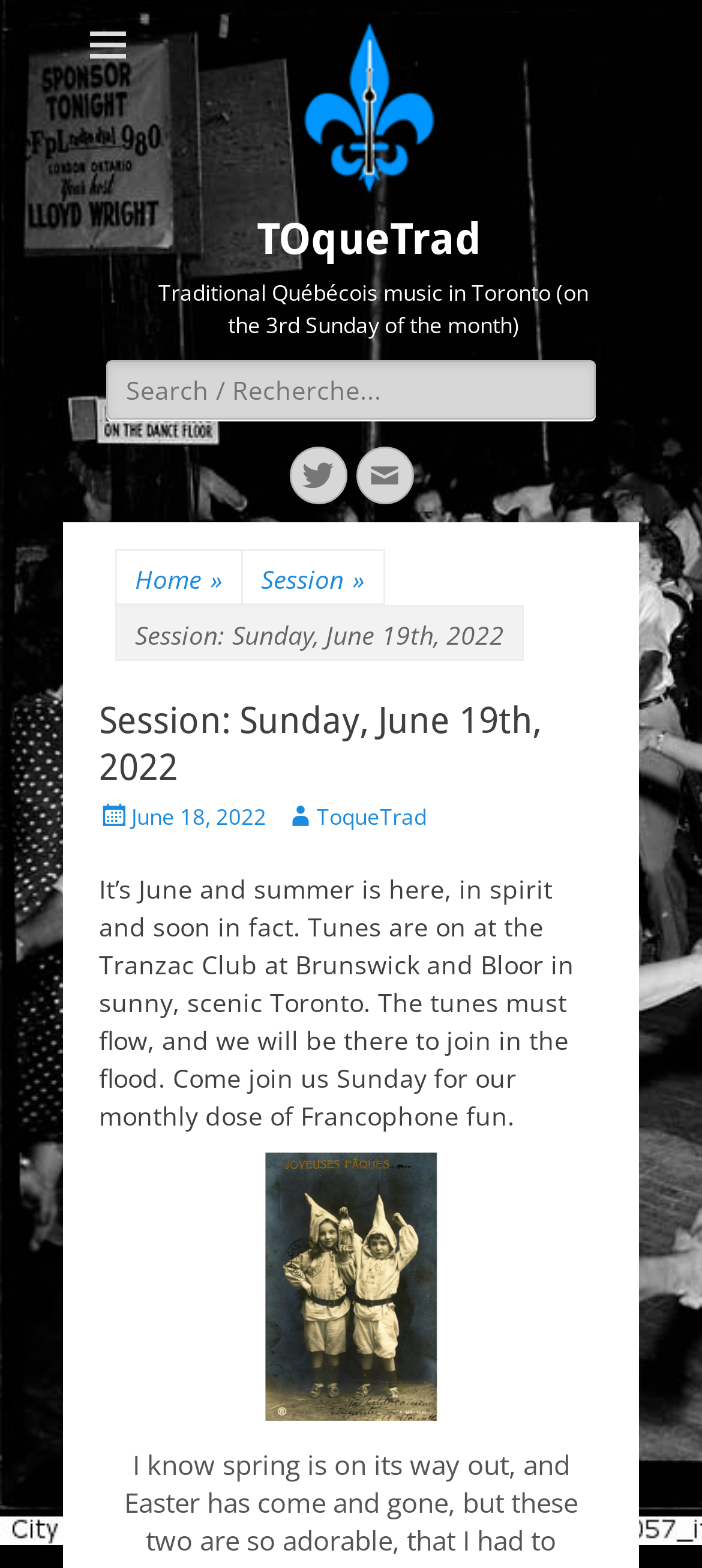Identify the bounding box coordinates of the clickable region required to complete the instruction: "Check Twitter page". The coordinates should be given as four float numbers within the range of 0 and 1, i.e., [left, top, right, bottom].

[0.412, 0.285, 0.494, 0.322]